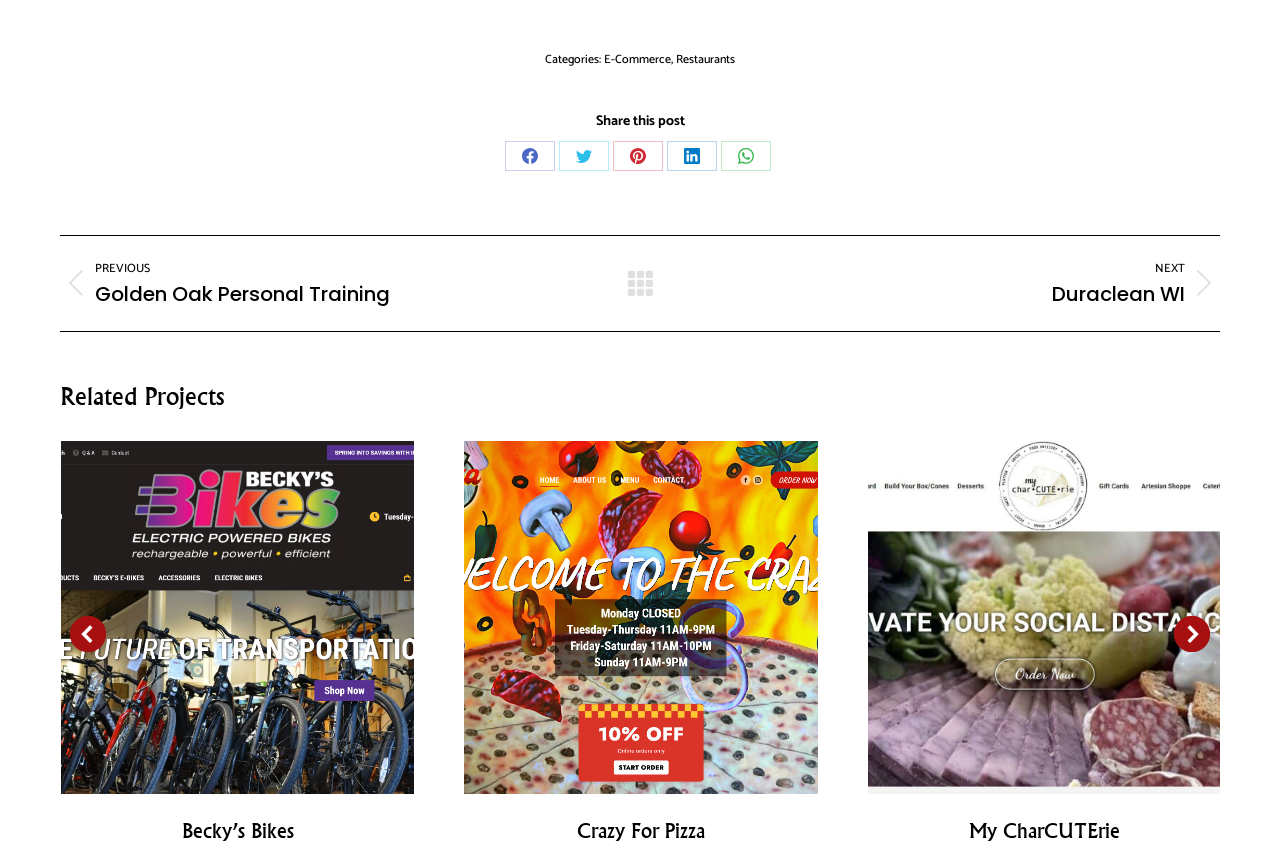Locate and provide the bounding box coordinates for the HTML element that matches this description: "NextNext project:Duraclean WI".

[0.535, 0.305, 0.953, 0.358]